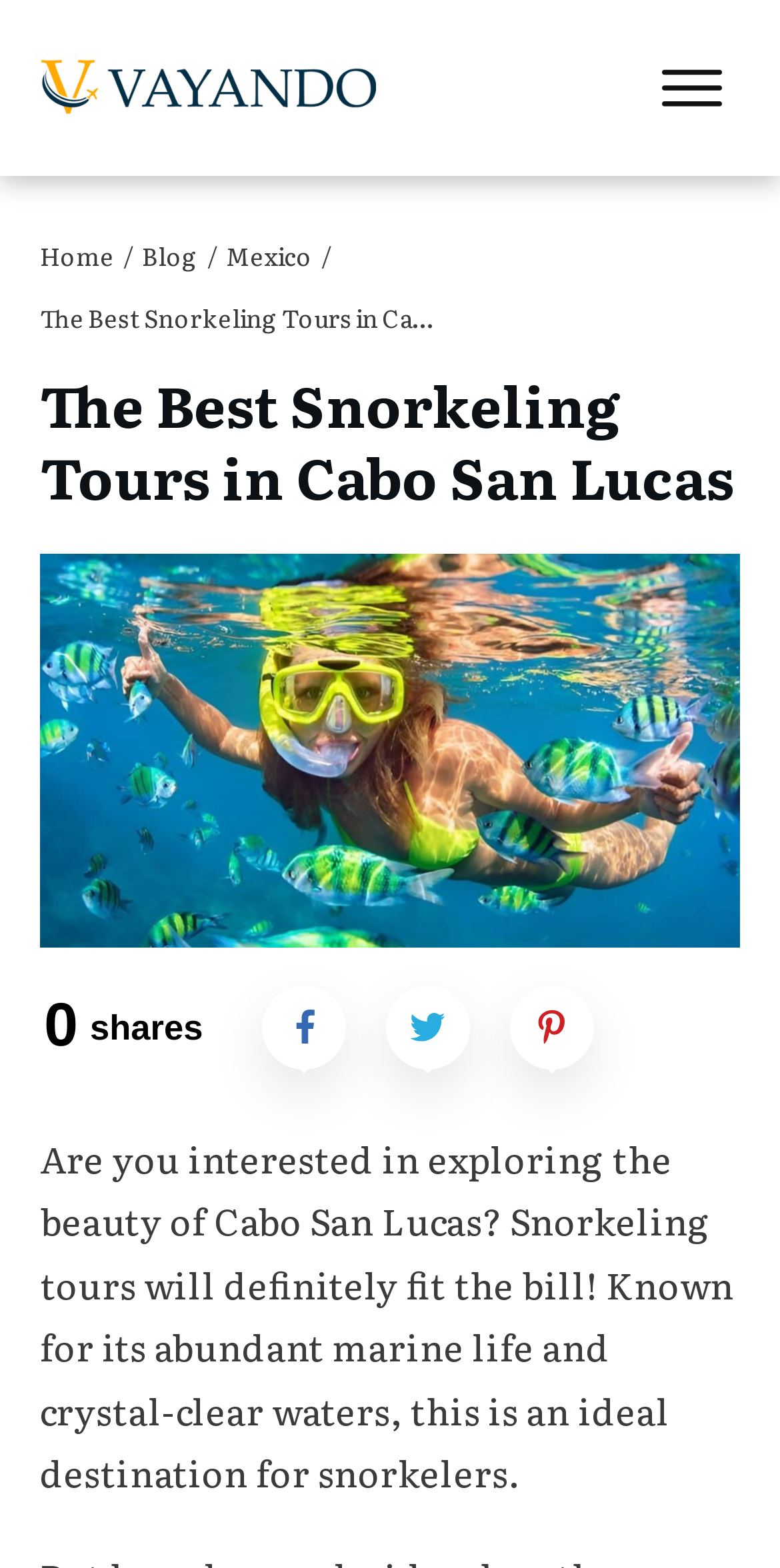Find the bounding box coordinates of the clickable region needed to perform the following instruction: "Click the Vayando Logo". The coordinates should be provided as four float numbers between 0 and 1, i.e., [left, top, right, bottom].

[0.051, 0.038, 0.481, 0.074]